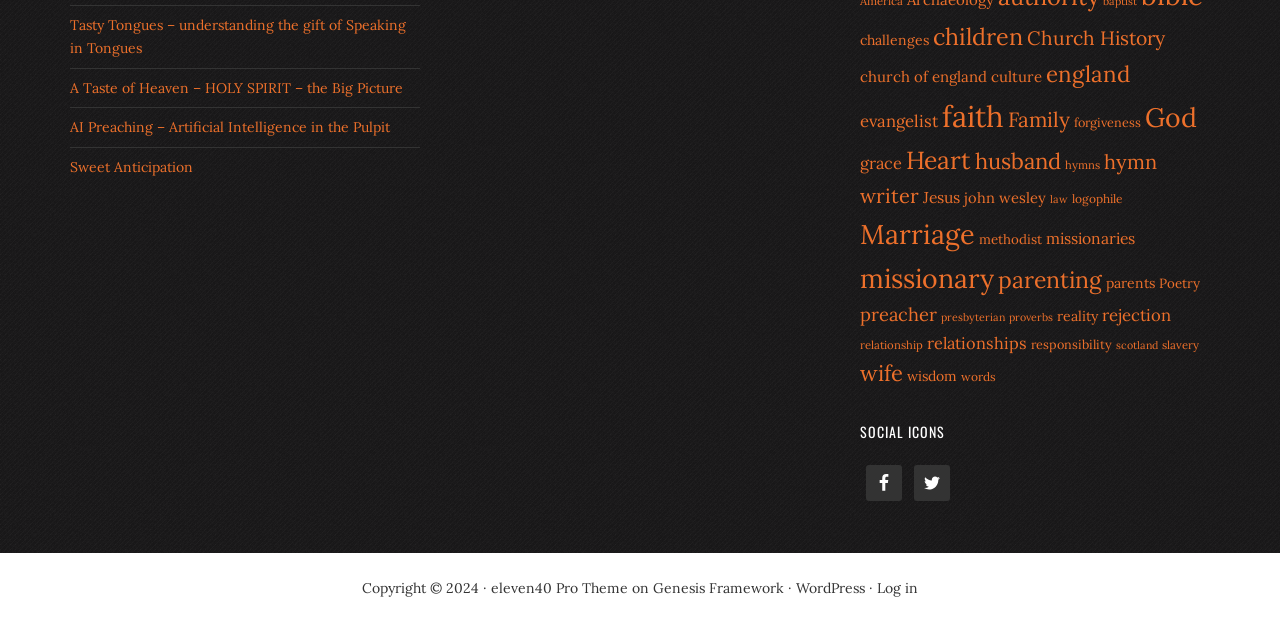How many links are there under 'church' category?
Examine the image and provide an in-depth answer to the question.

There are three links under the 'church' category, which are 'Church History (34 items)', 'church of england (25 items)', and 'methodist (22 items)', located at the middle of the webpage with bounding box coordinates of [0.802, 0.042, 0.91, 0.081], [0.672, 0.108, 0.771, 0.138], and [0.765, 0.37, 0.814, 0.397] respectively.